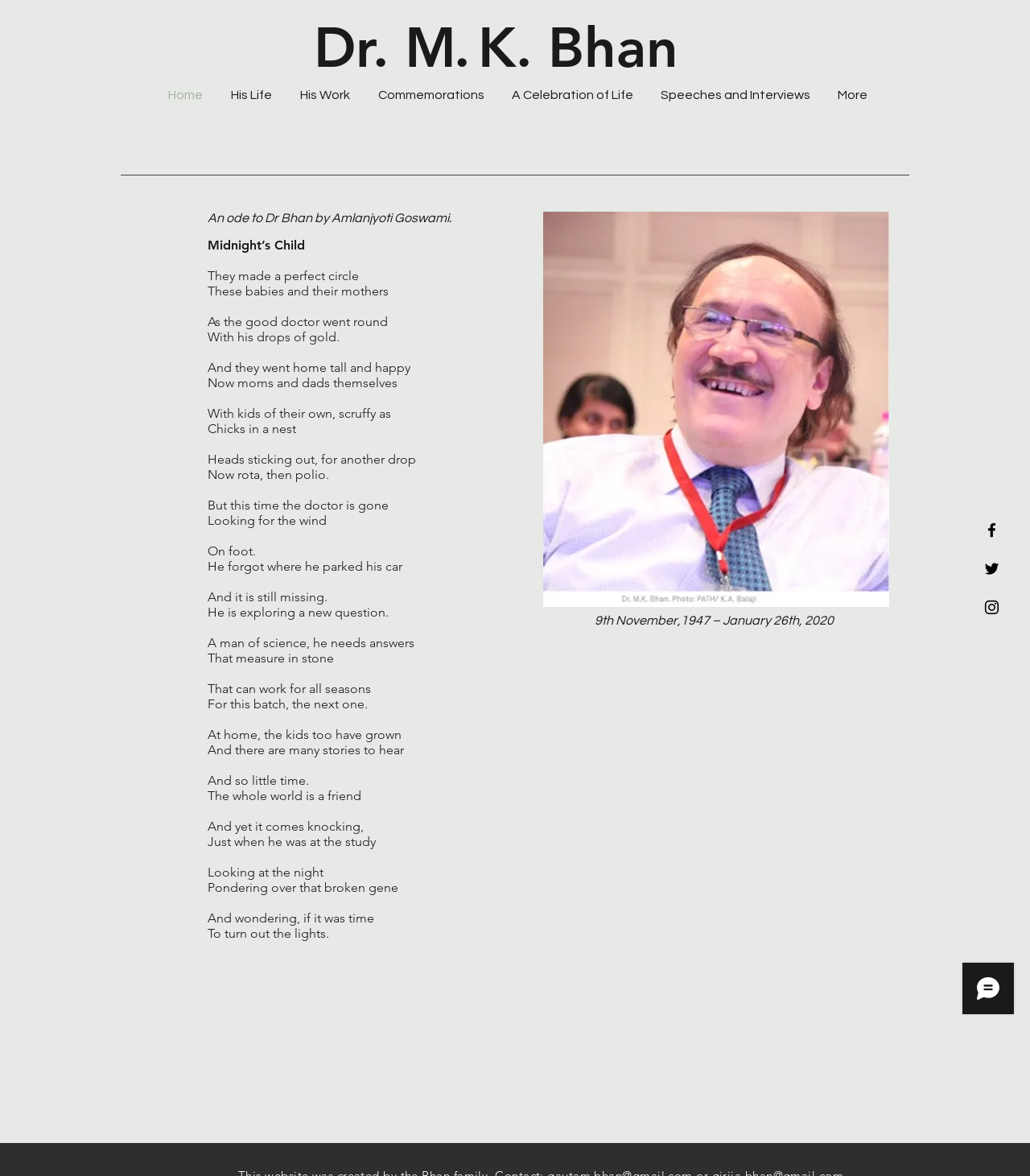What is the date range mentioned on the webpage?
Based on the image, give a one-word or short phrase answer.

9th November, 1947 – 26th January, 2020